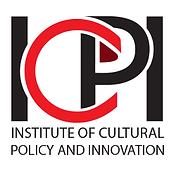What does the color scheme of the logo convey?
Look at the screenshot and respond with one word or a short phrase.

Strength and dynamism